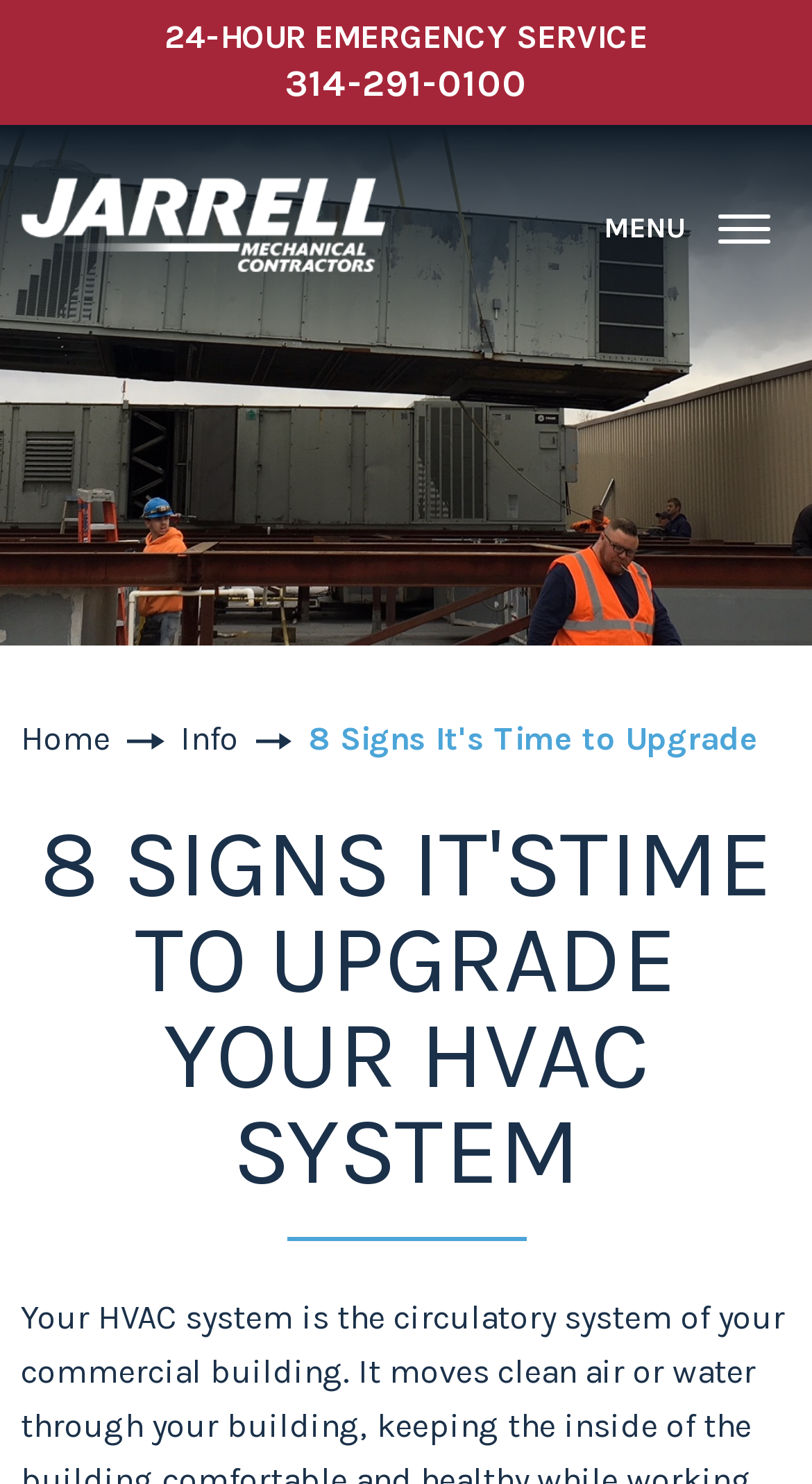Specify the bounding box coordinates of the element's area that should be clicked to execute the given instruction: "contact us". The coordinates should be four float numbers between 0 and 1, i.e., [left, top, right, bottom].

[0.0, 0.556, 1.0, 0.613]